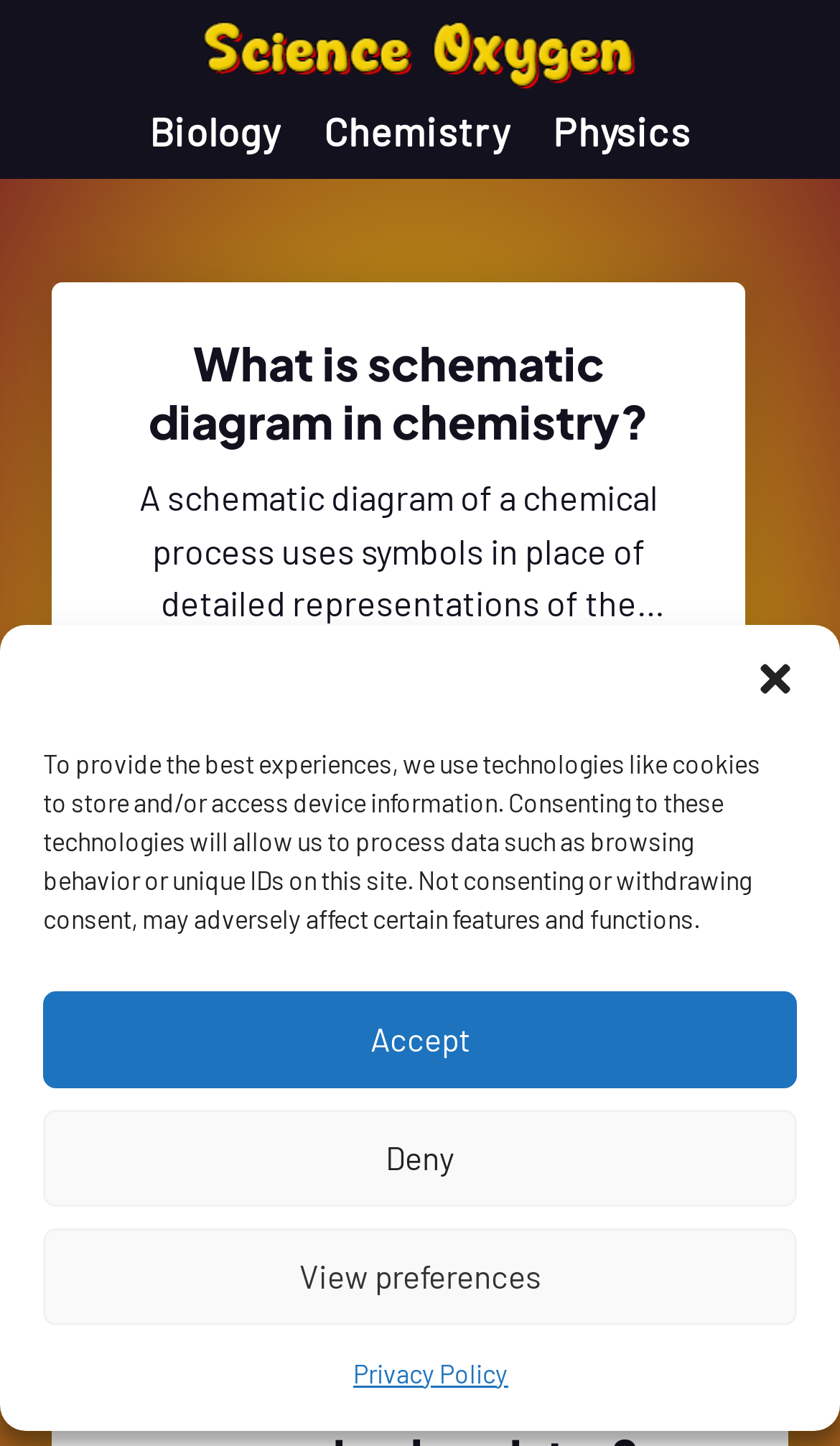Respond with a single word or phrase to the following question: What is the purpose of a schematic diagram?

To represent a chemical process